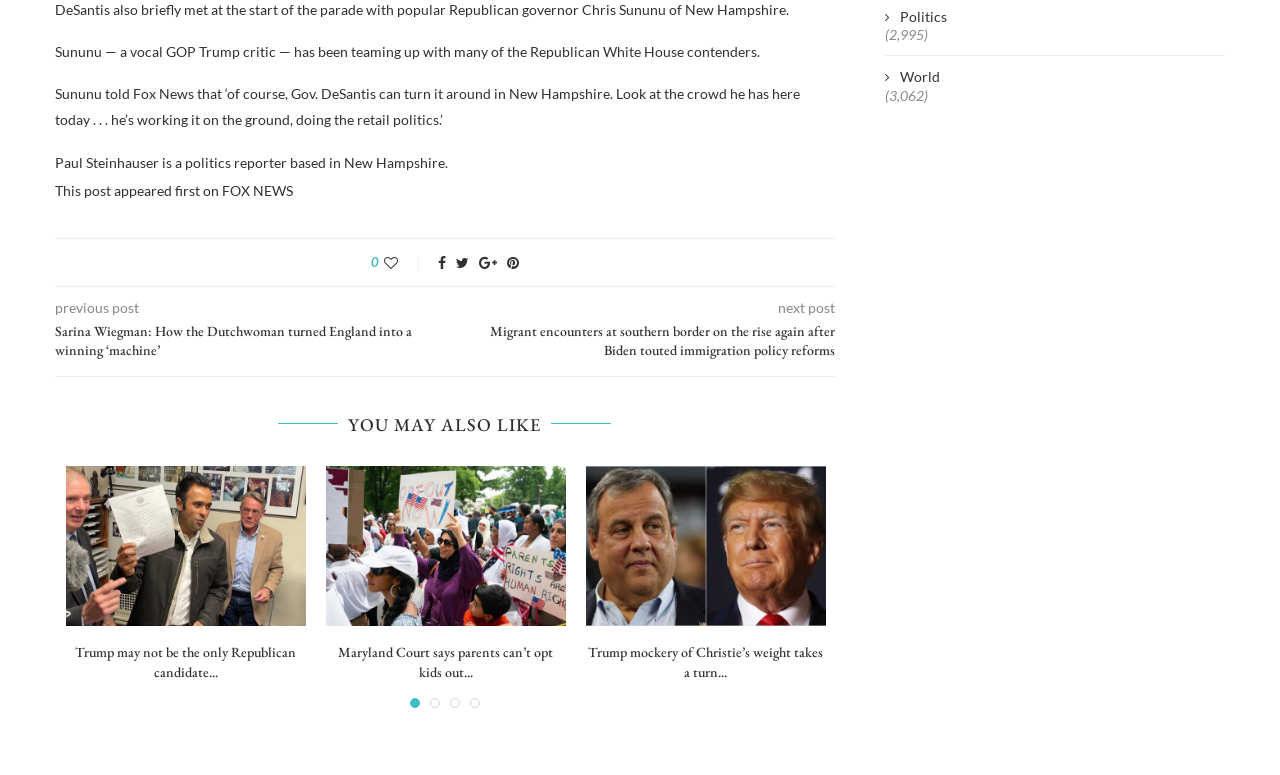Provide the bounding box coordinates of the area you need to click to execute the following instruction: "Explore Healthier Alternatives".

None